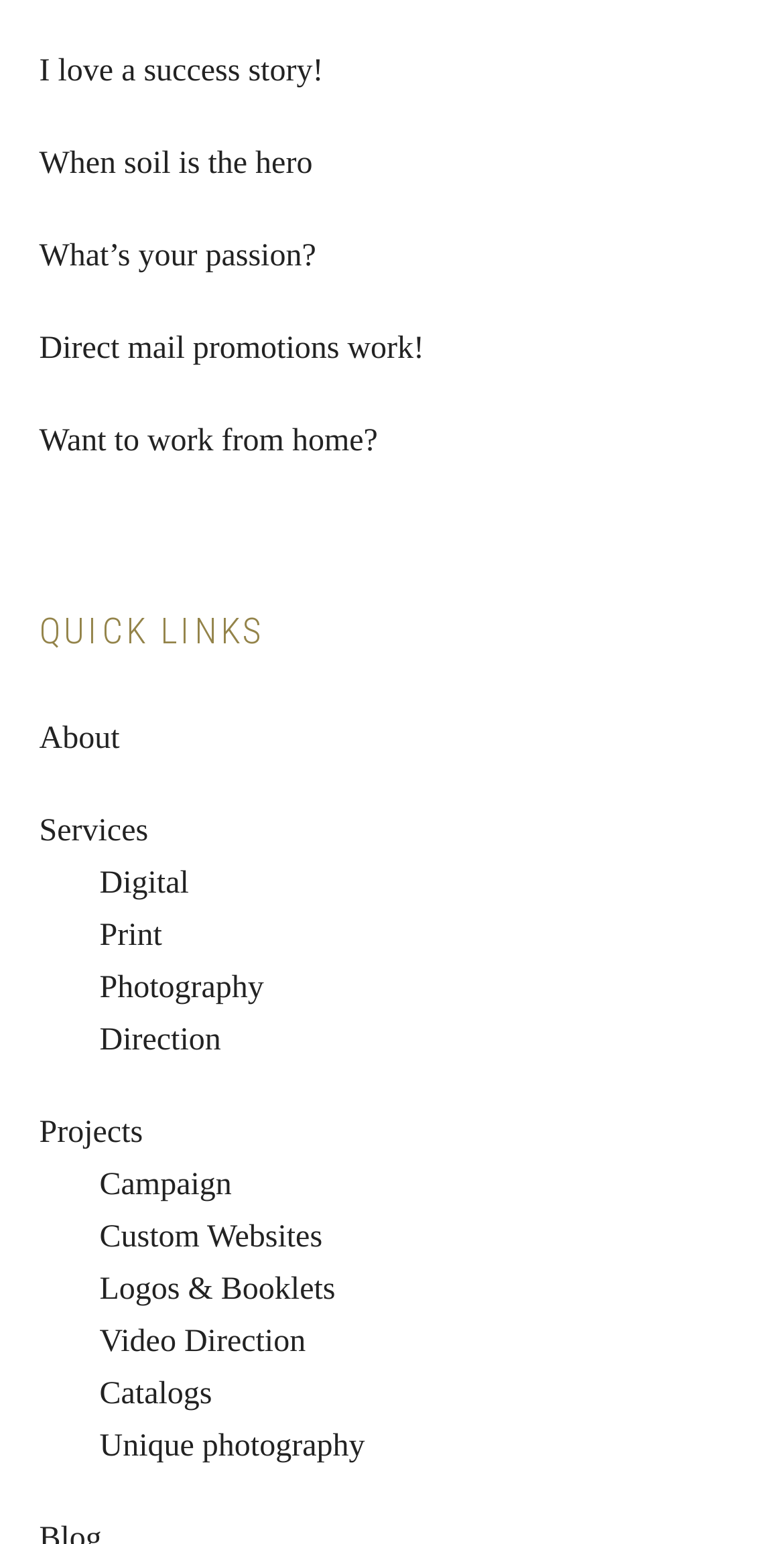What is the last service provided?
Please give a well-detailed answer to the question.

The last service provided is 'Video Direction' because it is the last link in the list of services, which is located at the bottom of the webpage.